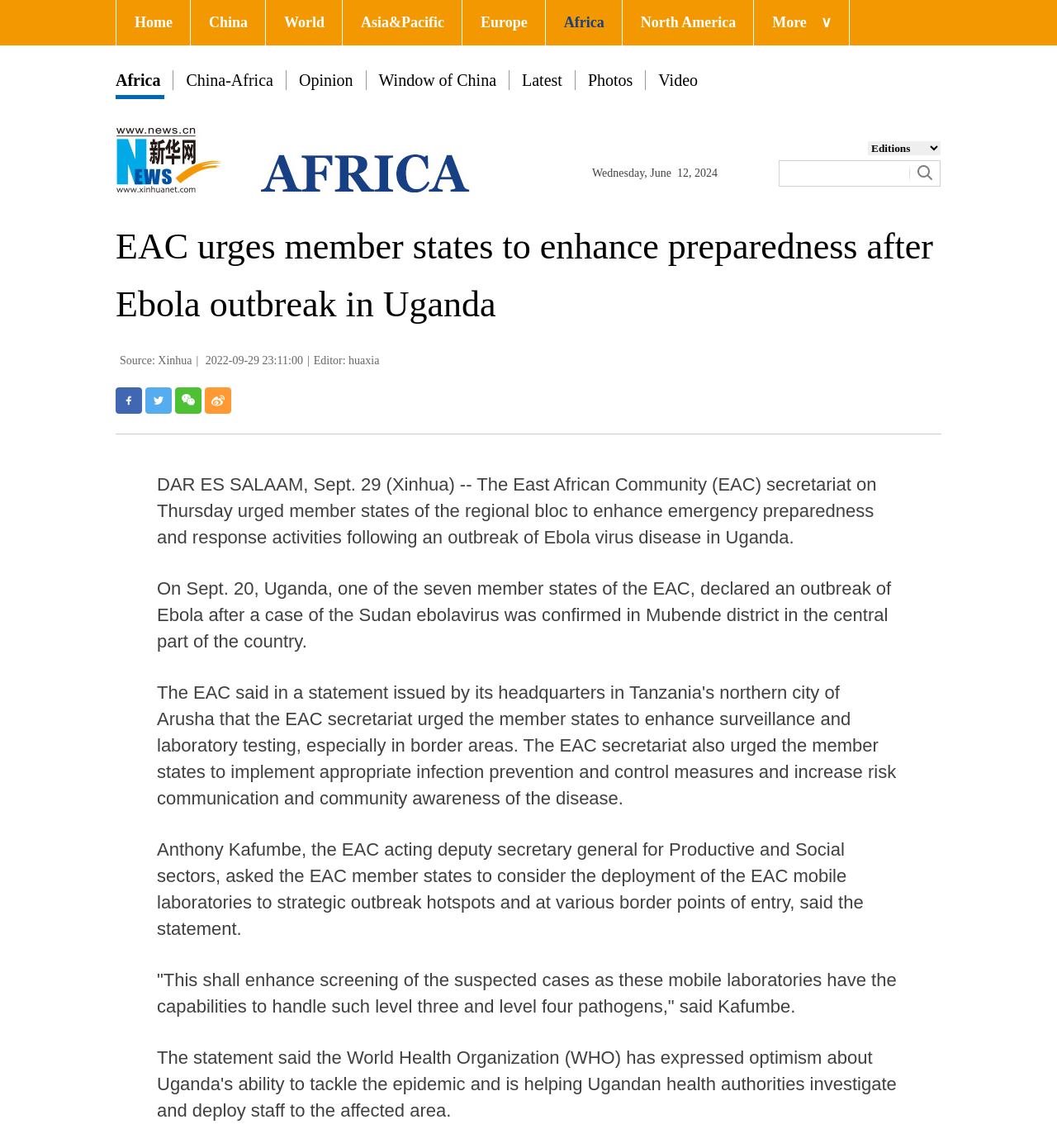Locate and extract the text of the main heading on the webpage.

EAC urges member states to enhance preparedness after Ebola outbreak in Uganda